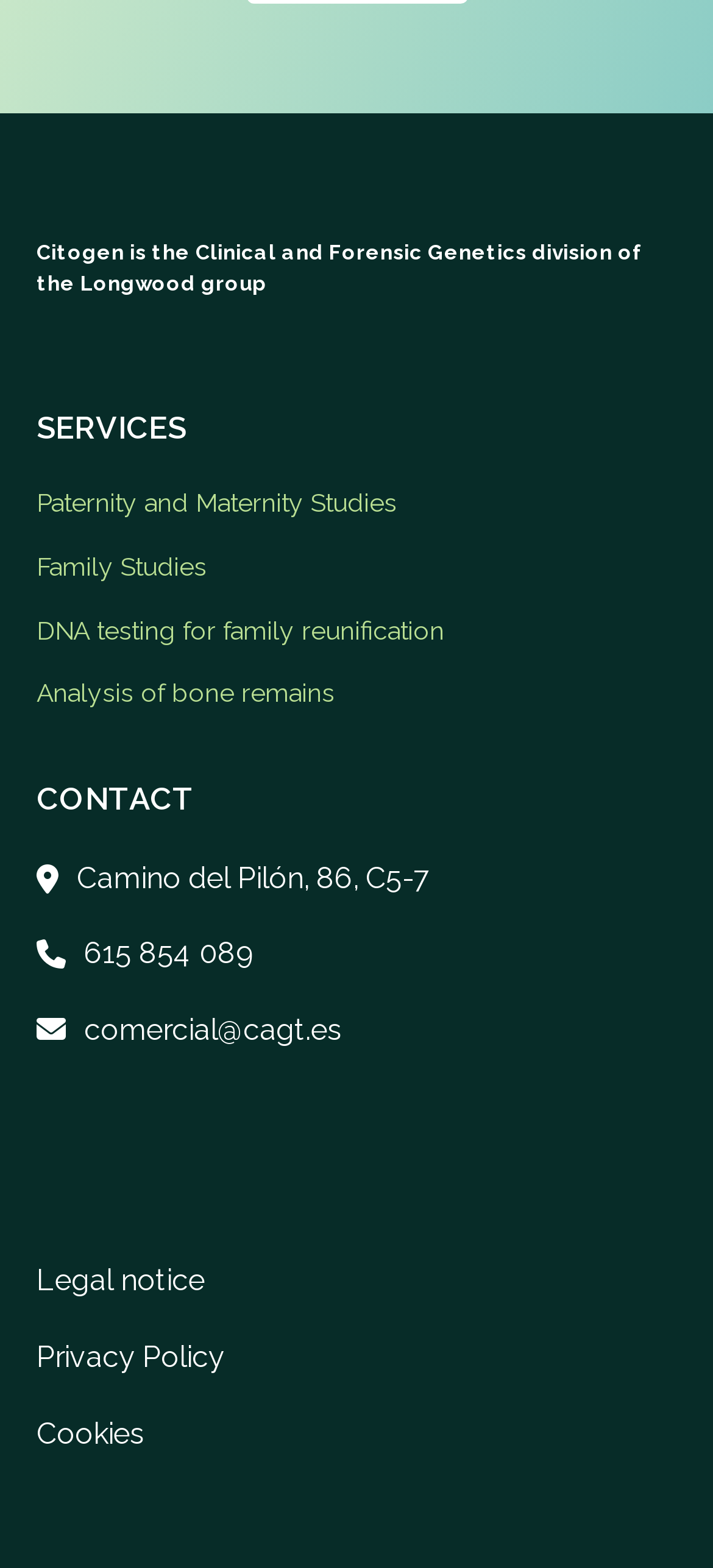How many contact methods are provided?
Please provide a single word or phrase based on the screenshot.

3